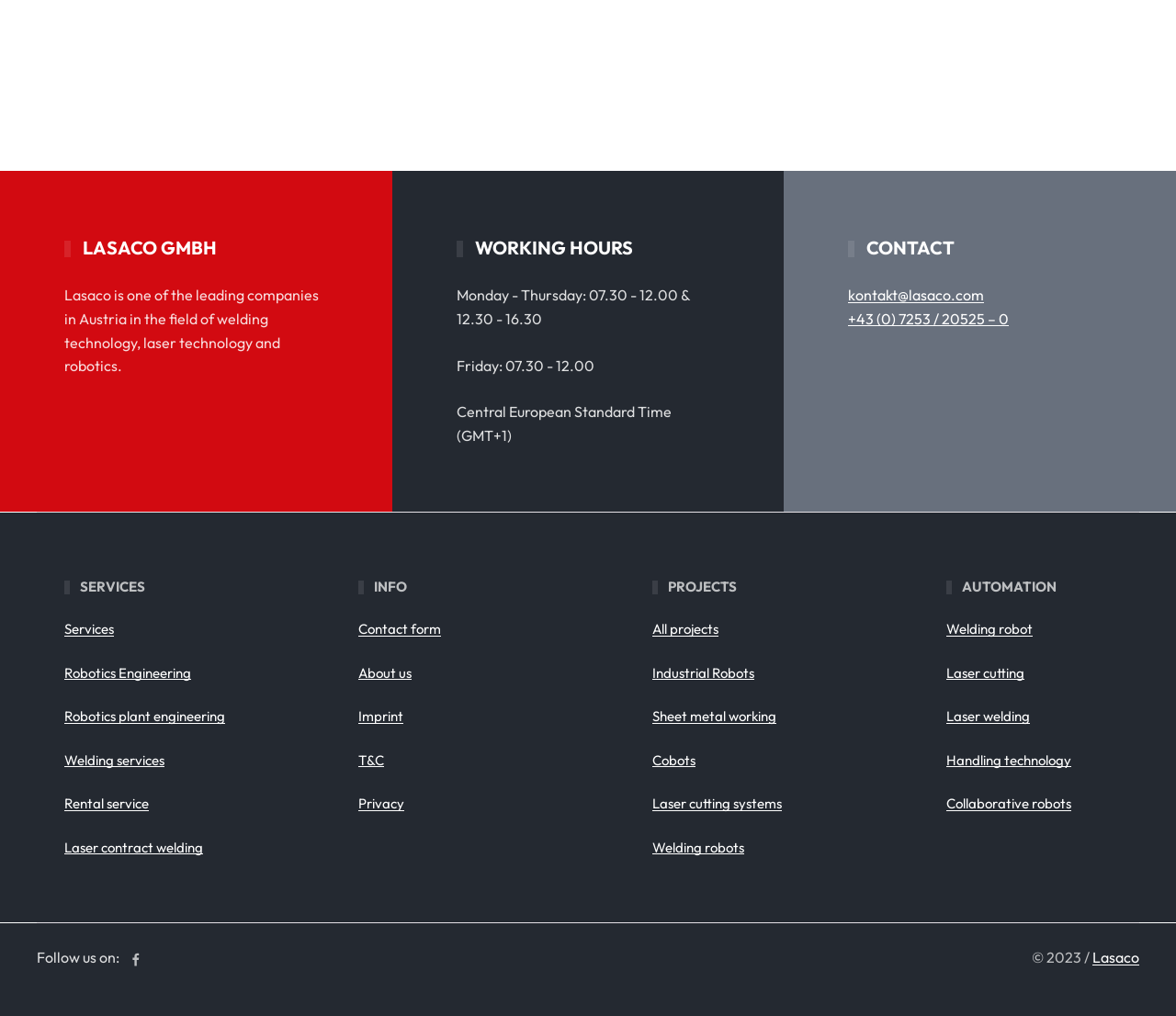Locate the bounding box coordinates of the element I should click to achieve the following instruction: "Explore robotics engineering services".

[0.055, 0.654, 0.162, 0.671]